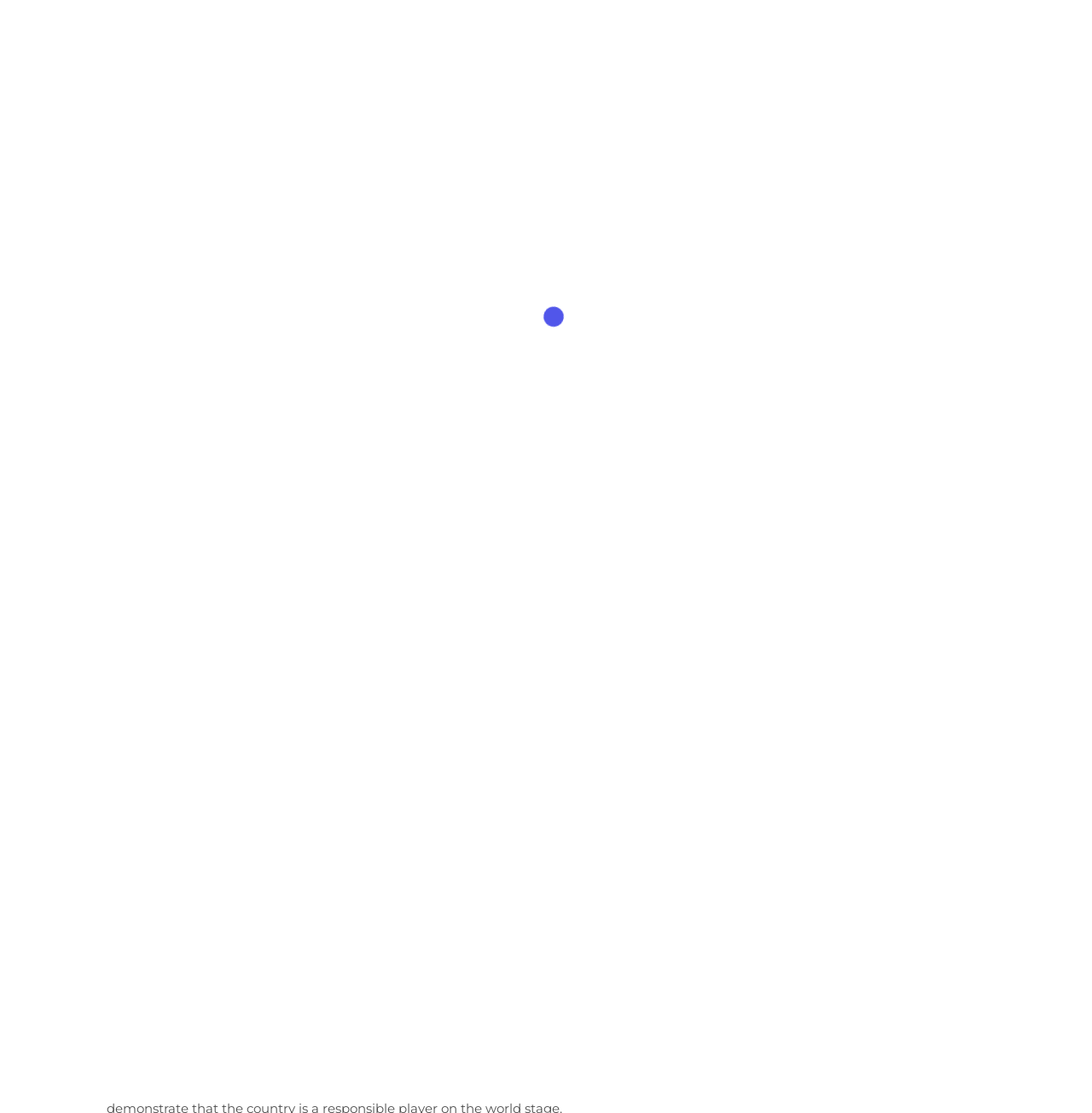Produce an elaborate caption capturing the essence of the webpage.

The webpage is about the Financial Markets Association of Vanuatu, a non-profit organization, and its first member, Titan FX. At the top, there is a logo of the Financial Markets Association of Vanuatu, accompanied by a link to the organization's page. Below the logo, there are five navigation links: ABOUT, MEMBERSHIP, RESOURCES, NEWS, and CONTACT, followed by a link to access an account.

The main content of the page is divided into two sections. On the left, there is a date, November 20, 2020, and a heading that announces the arrival of Titan FX as the first member of the organization. Below the heading, there is a large image of the Titan FX logo.

On the right side of the page, there is a block of text that describes Titan FX, a Vanuatu-based company, and its membership in the Financial Markets Association of Vanuatu. The text explains the benefits of being a member, including receiving information on industry regulations, representation before authorities, and participation in lobbying for legislative changes.

Further down, there is a paragraph that introduces the founders of the Financial Markets Association of Vanuatu, six registered FDL agents, and lists their names with links to their respective pages. The list includes AJC, Barrett & Partners, Company Services Ltd., iCount, Law Partners, and Moores Rowland.